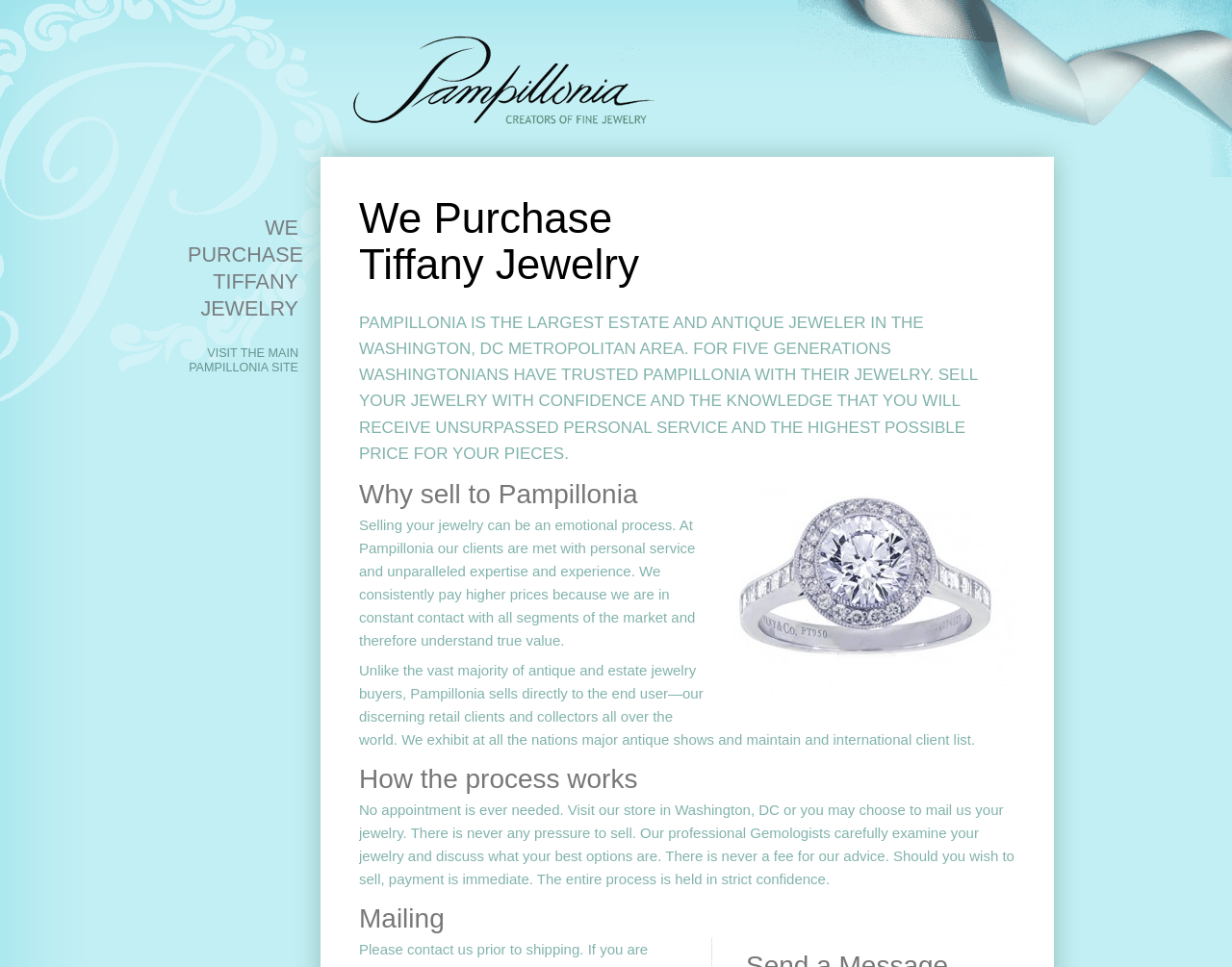Provide your answer in one word or a succinct phrase for the question: 
Do you need an appointment to visit the store?

No